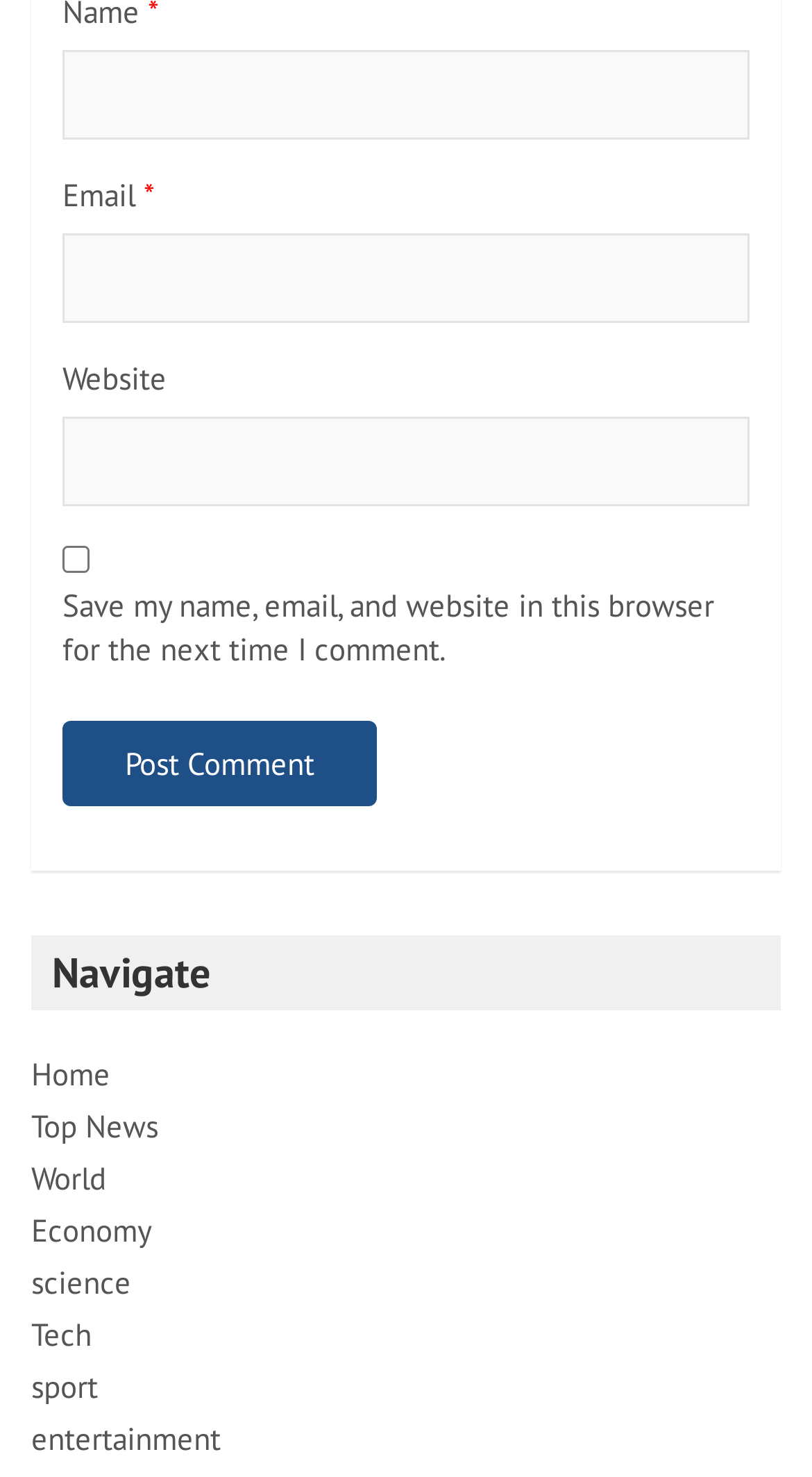What is the purpose of the 'Email *' textbox?
Refer to the image and provide a one-word or short phrase answer.

To enter email address